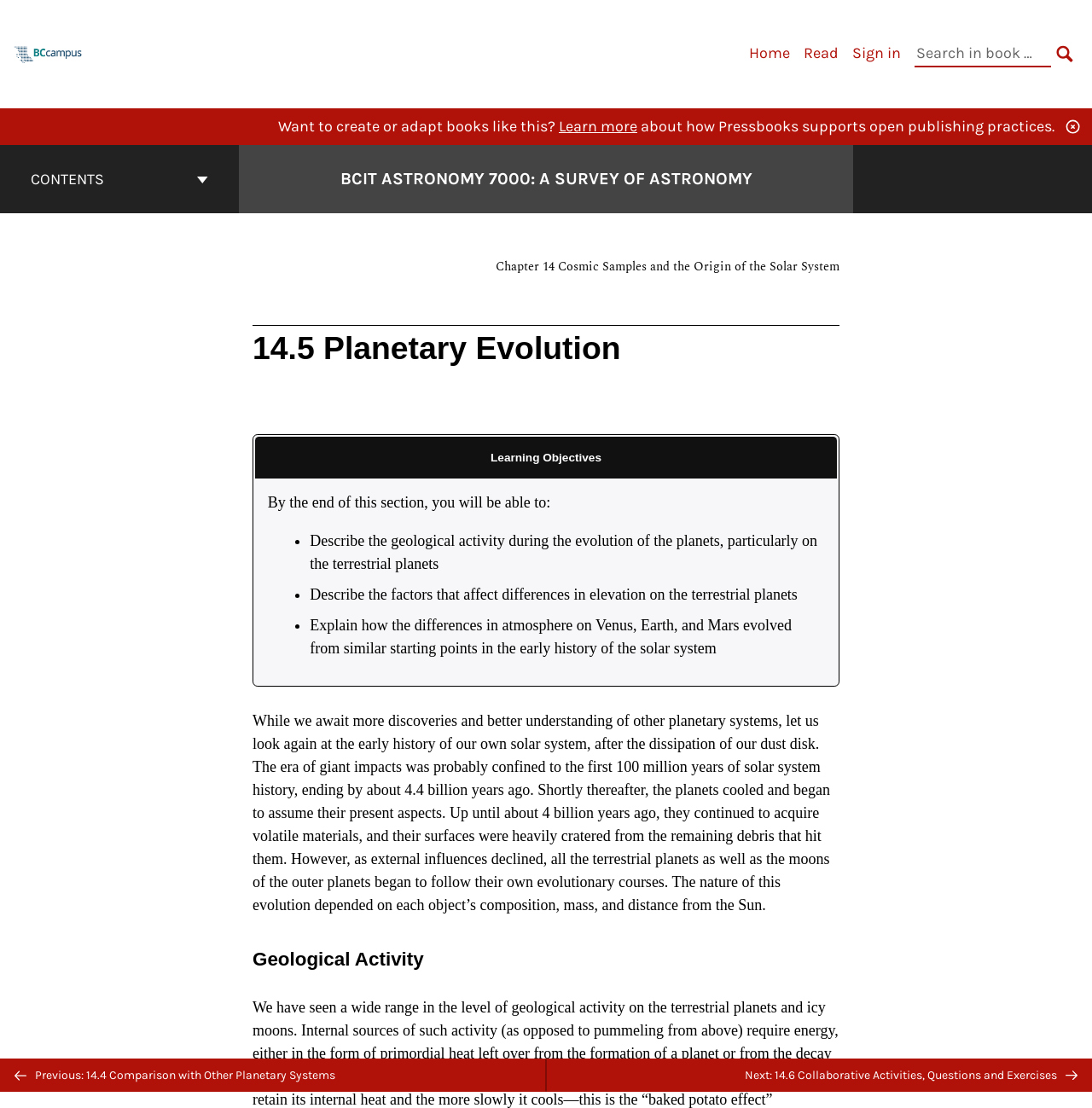Using the provided element description: "aria-label="British Columbia/Yukon Open Authoring Platform"", determine the bounding box coordinates of the corresponding UI element in the screenshot.

[0.012, 0.04, 0.076, 0.055]